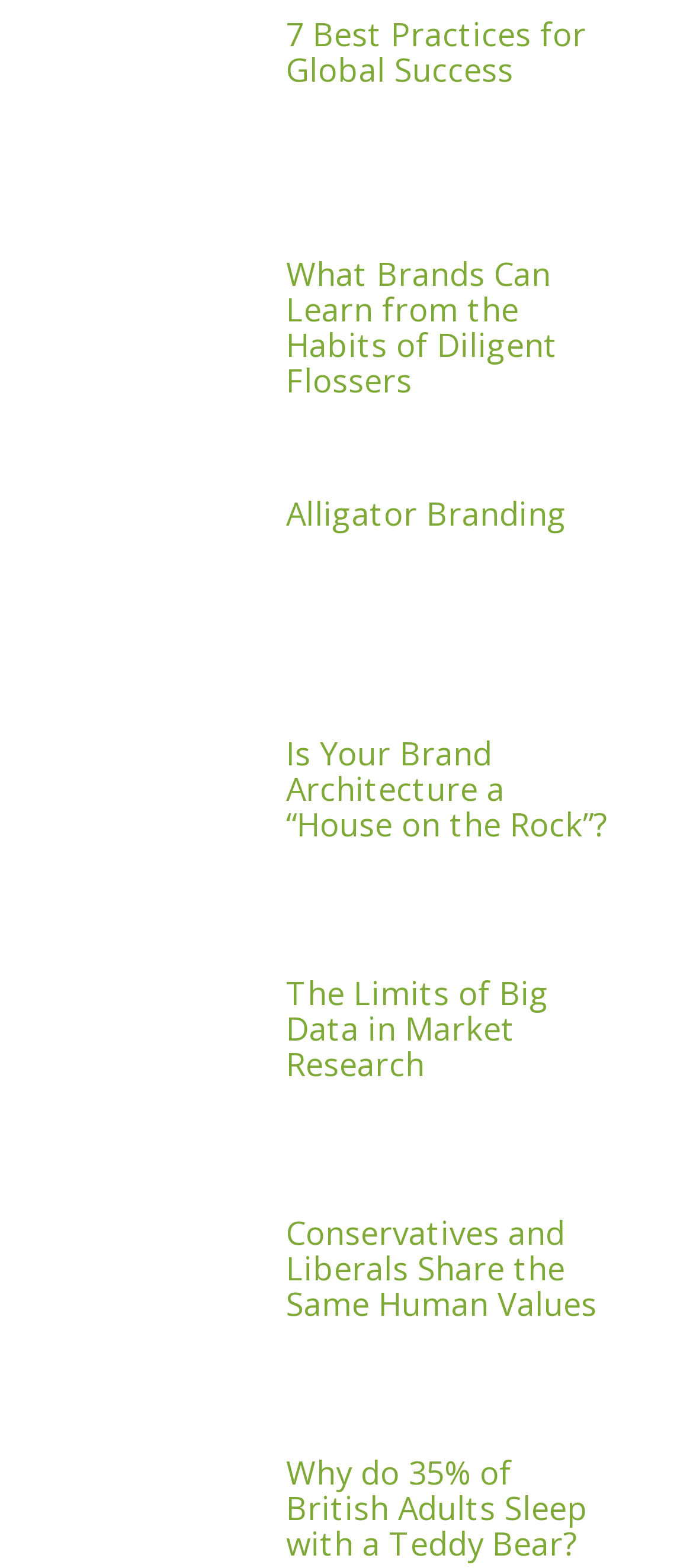Find the bounding box coordinates corresponding to the UI element with the description: "Alligator Branding". The coordinates should be formatted as [left, top, right, bottom], with values as floats between 0 and 1.

[0.413, 0.314, 0.818, 0.341]